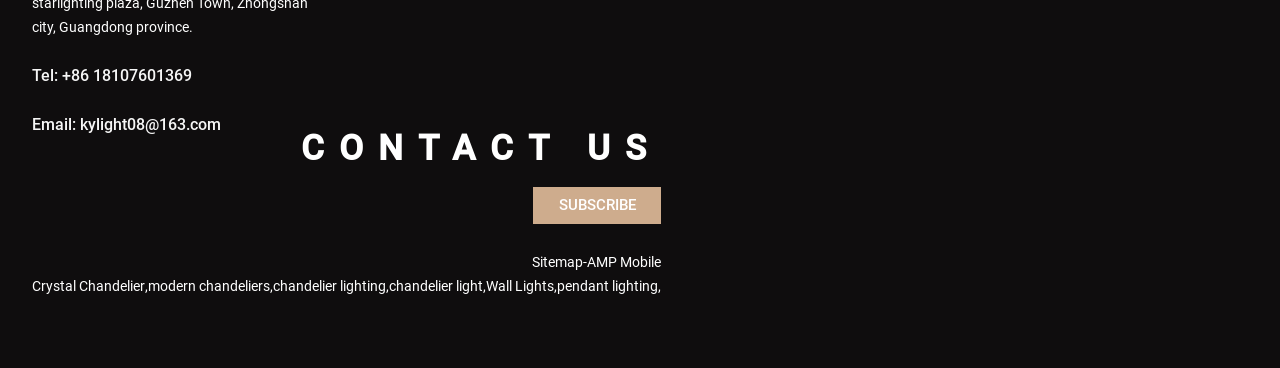How can I subscribe to the website?
Answer the question with as much detail as possible.

The 'SUBSCRIBE' link is located in the top section of the webpage, indicating that users can click on it to subscribe to the website.